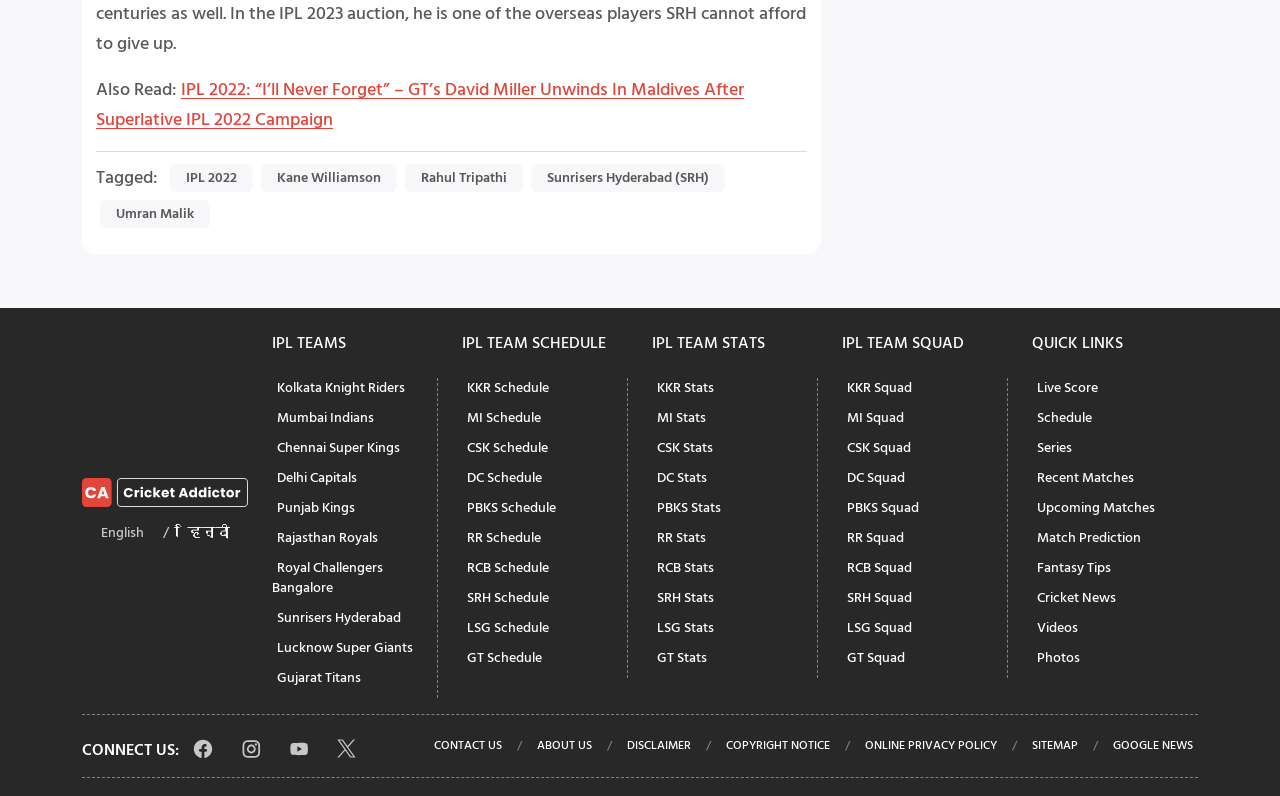Pinpoint the bounding box coordinates of the clickable element needed to complete the instruction: "Check KKR Stats". The coordinates should be provided as four float numbers between 0 and 1: [left, top, right, bottom].

[0.509, 0.467, 0.562, 0.508]